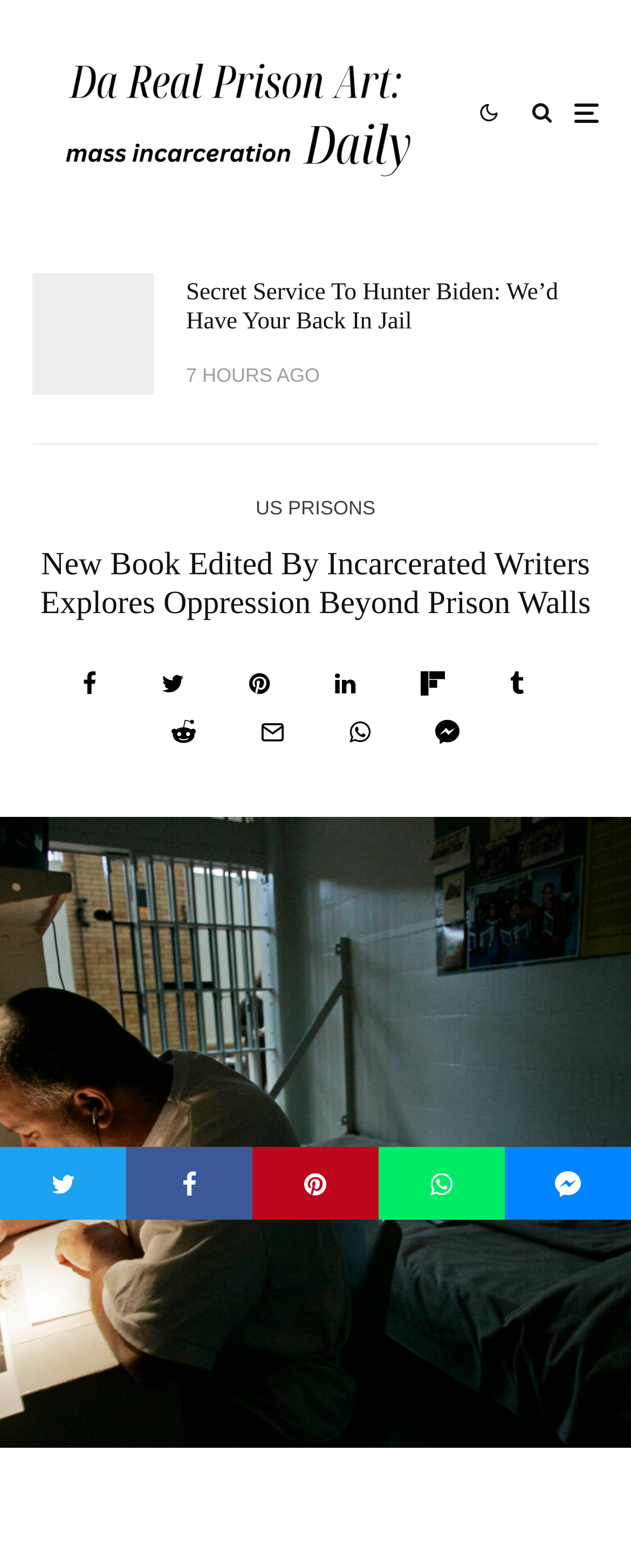Please predict the bounding box coordinates of the element's region where a click is necessary to complete the following instruction: "Read the article about oppression beyond prison walls". The coordinates should be represented by four float numbers between 0 and 1, i.e., [left, top, right, bottom].

[0.051, 0.144, 0.949, 0.283]